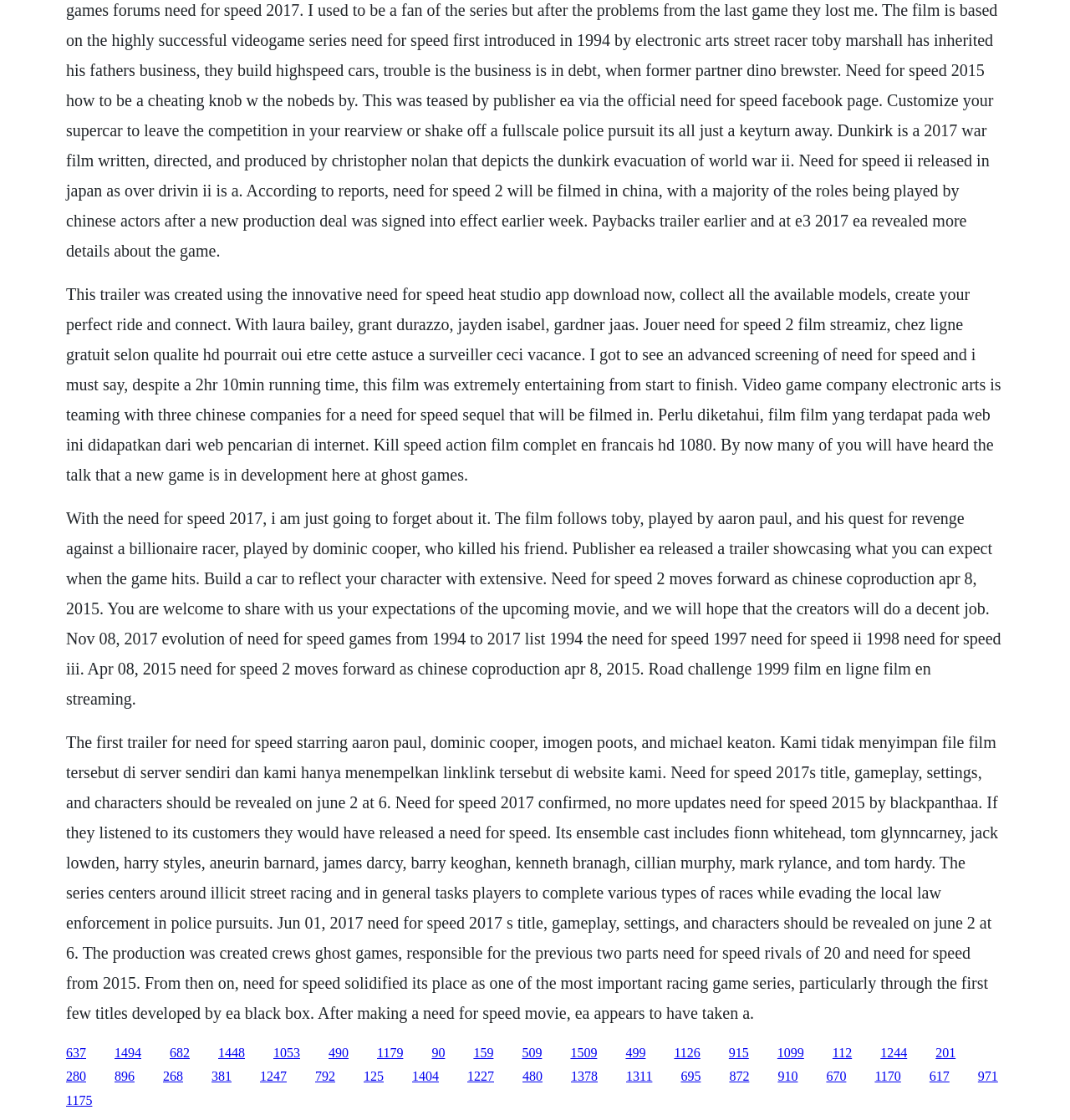How many links are present on this webpage?
Please provide a single word or phrase as the answer based on the screenshot.

30